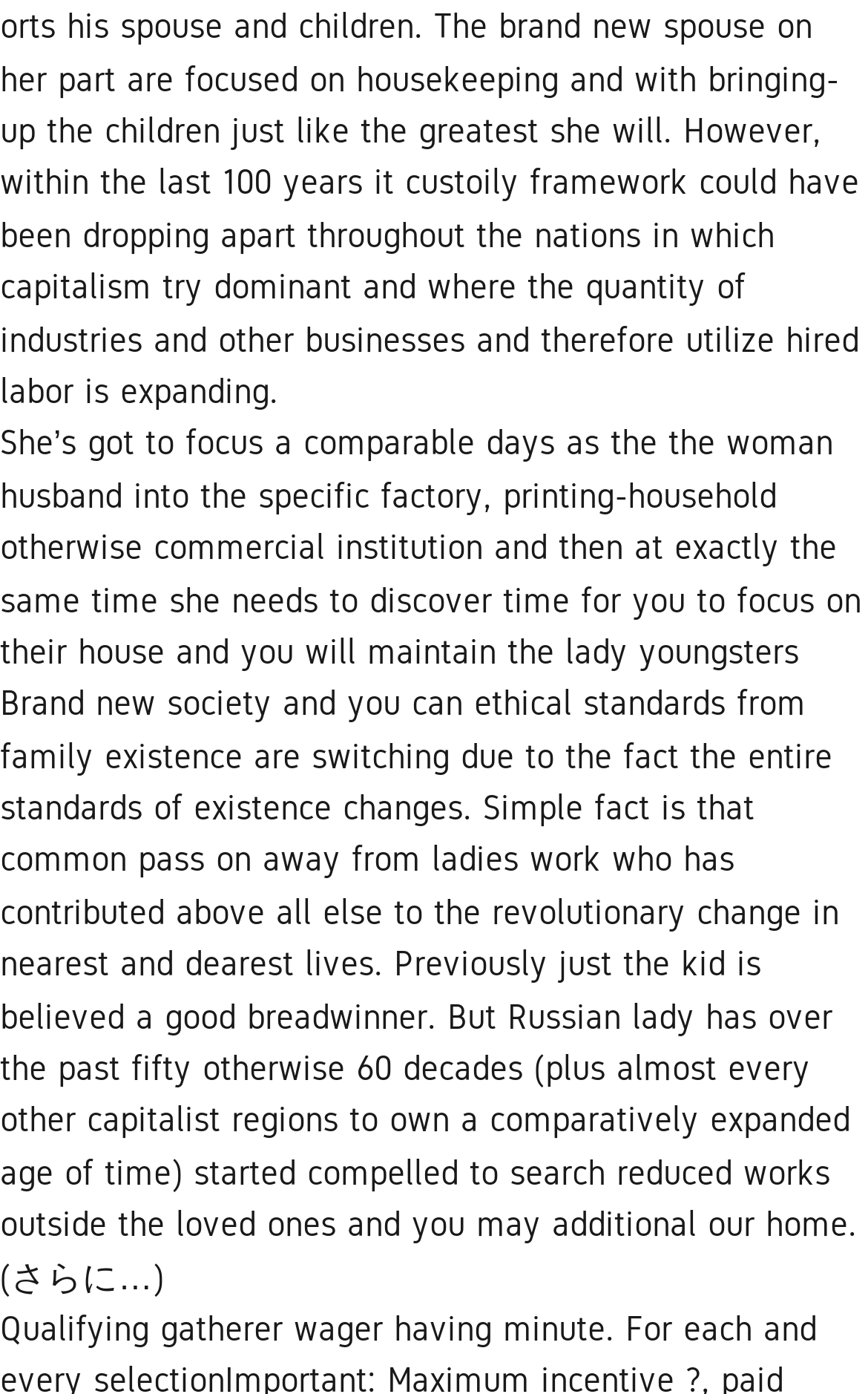Please find the bounding box for the following UI element description. Provide the coordinates in (top-left x, top-left y, bottom-right x, bottom-right y) format, with values between 0 and 1: (さらに…)

[0.0, 0.902, 0.189, 0.931]